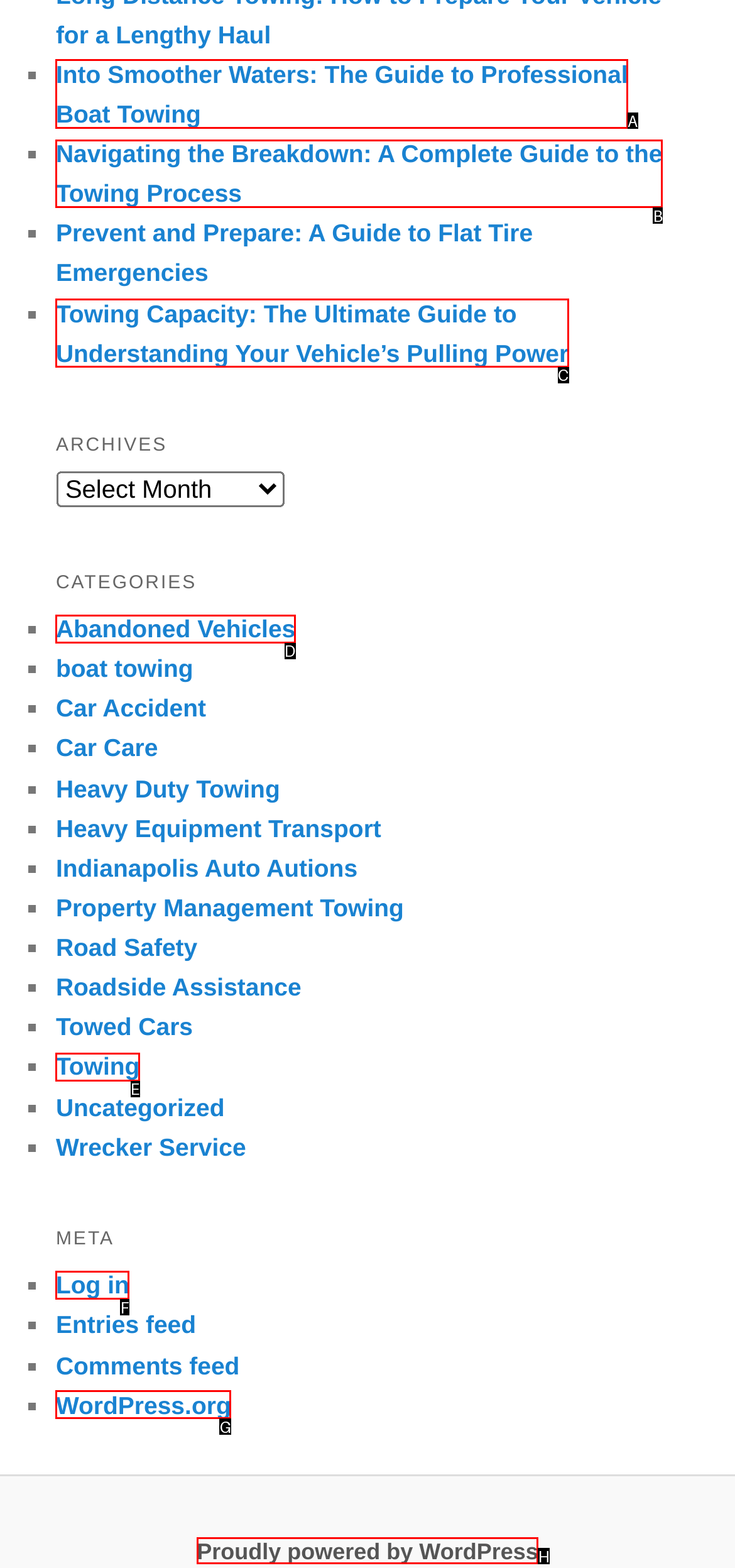Which choice should you pick to execute the task: Click on the 'Into Smoother Waters: The Guide to Professional Boat Towing' link
Respond with the letter associated with the correct option only.

A